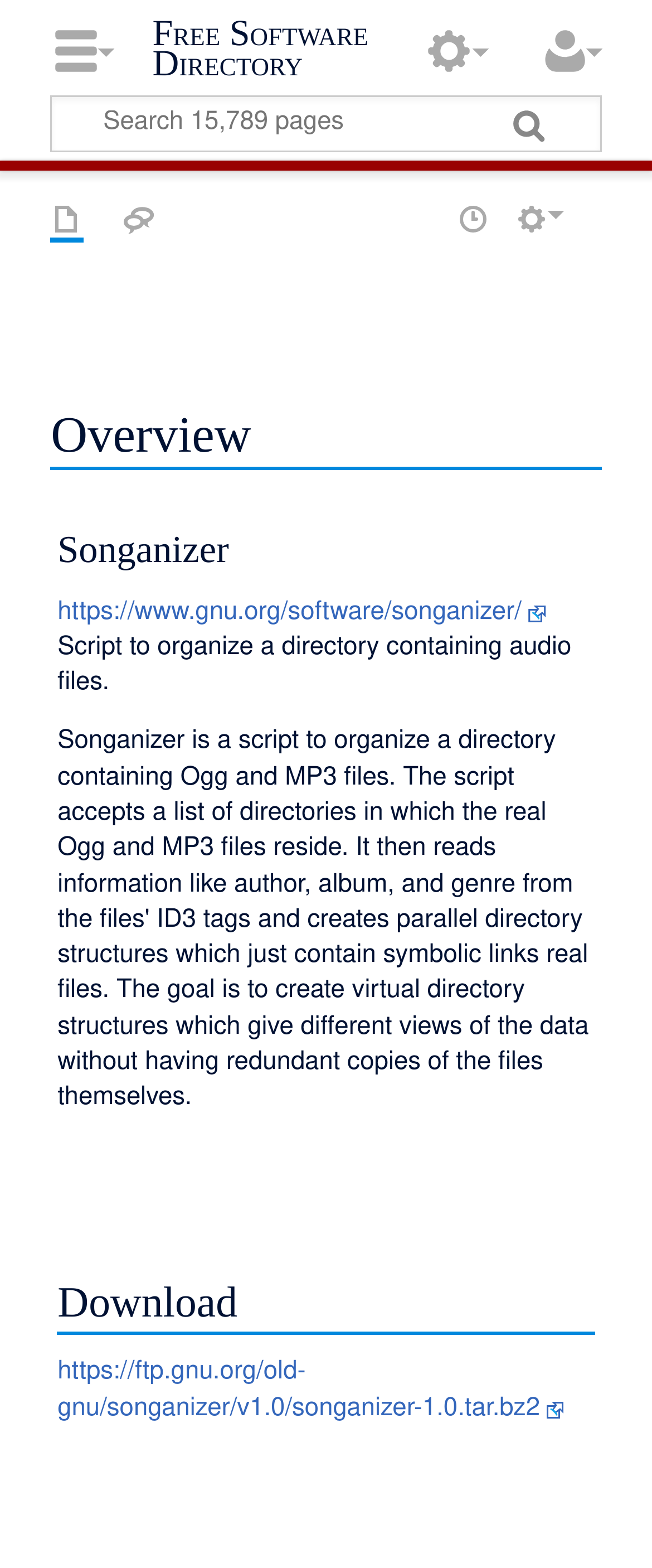Carefully observe the image and respond to the question with a detailed answer:
What is the name of the software directory?

The name of the software directory can be found in the heading element 'Songanizer - Free Software Directory' which is the root element of the webpage, indicating that the webpage is about Songanizer, a free software directory.